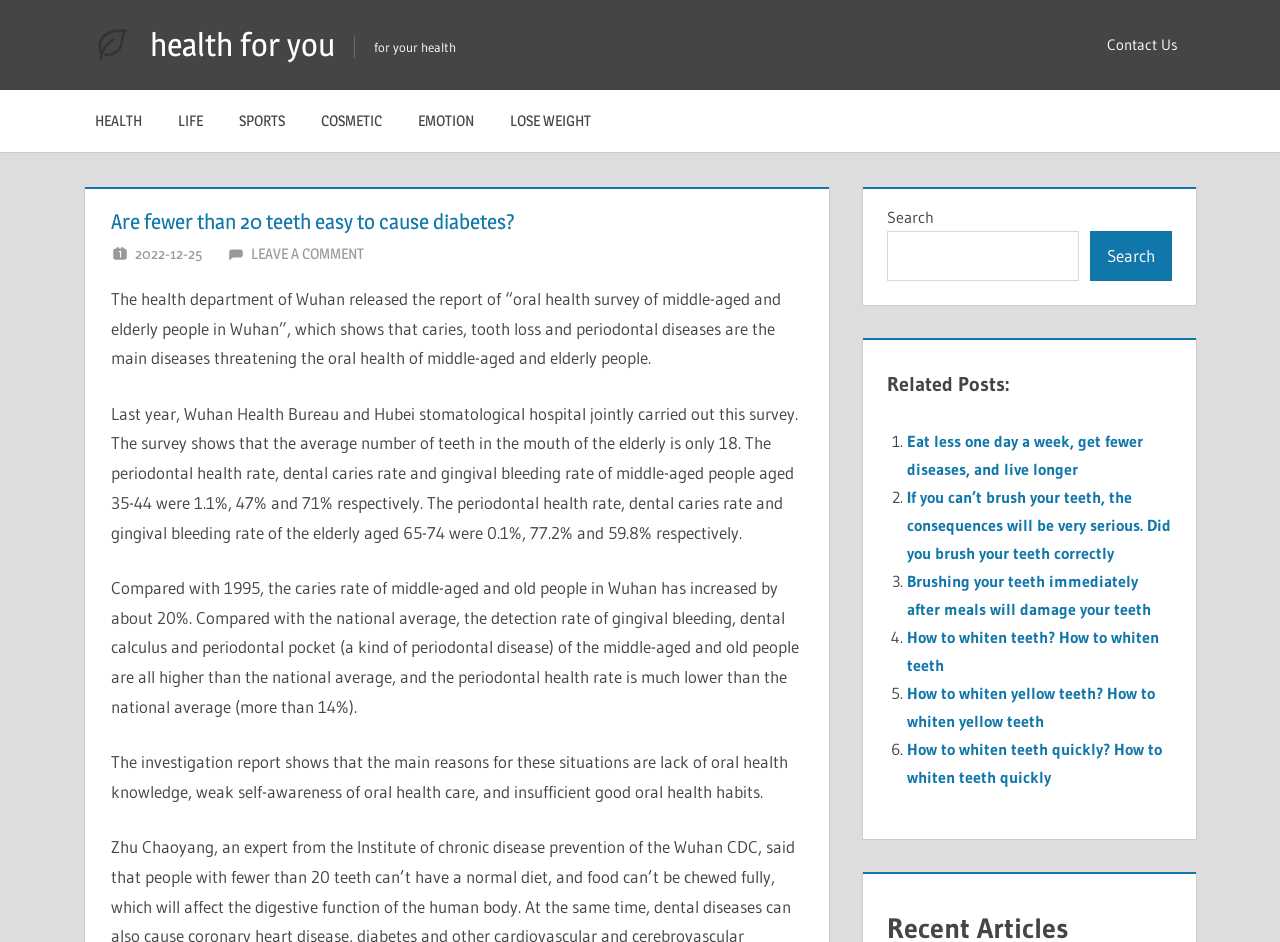Find the bounding box coordinates of the clickable region needed to perform the following instruction: "Read the 'Eat less one day a week, get fewer diseases, and live longer' article". The coordinates should be provided as four float numbers between 0 and 1, i.e., [left, top, right, bottom].

[0.709, 0.458, 0.893, 0.509]